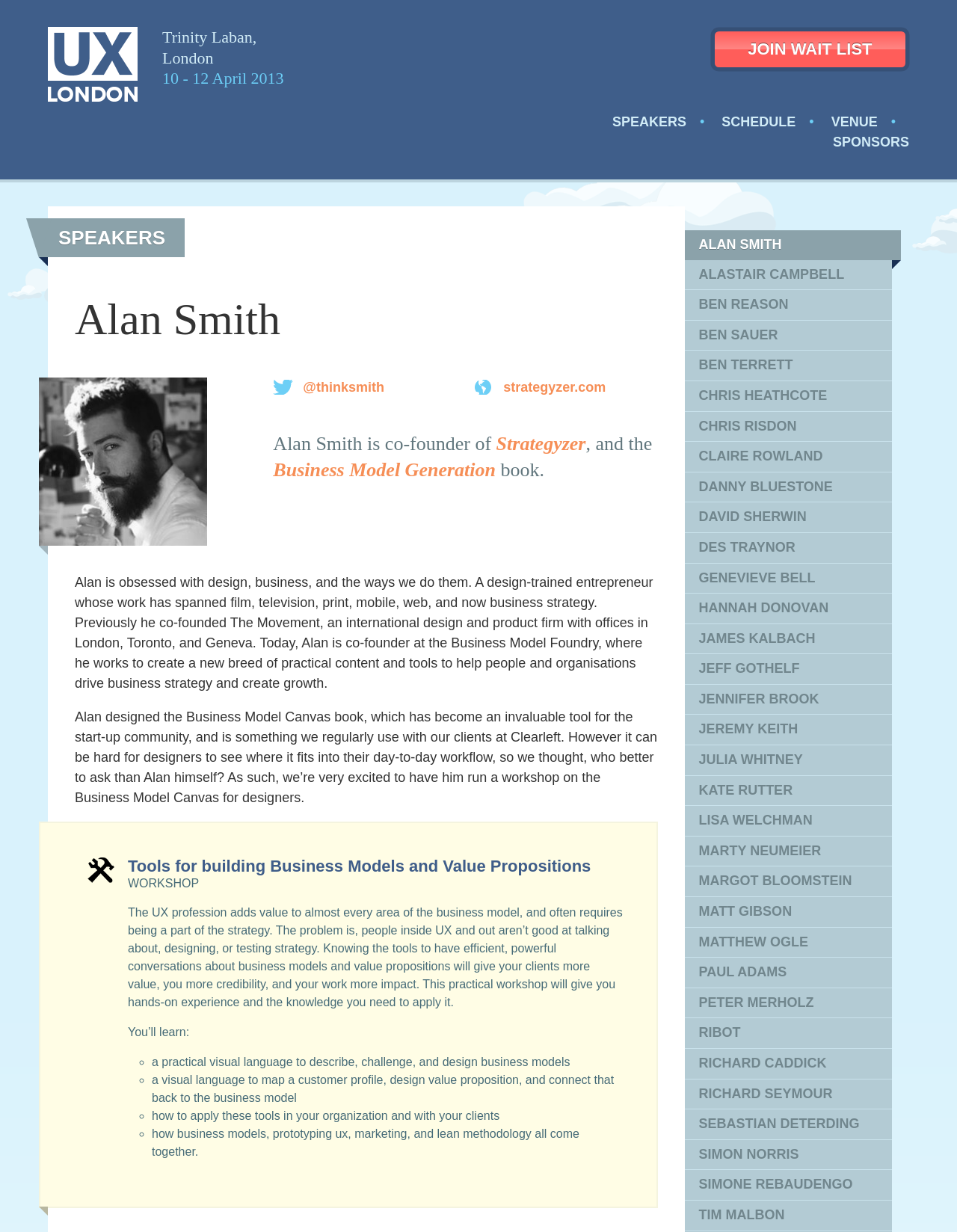Locate the bounding box coordinates of the element that needs to be clicked to carry out the instruction: "View the 'SPEAKERS' page". The coordinates should be given as four float numbers ranging from 0 to 1, i.e., [left, top, right, bottom].

[0.64, 0.093, 0.717, 0.105]